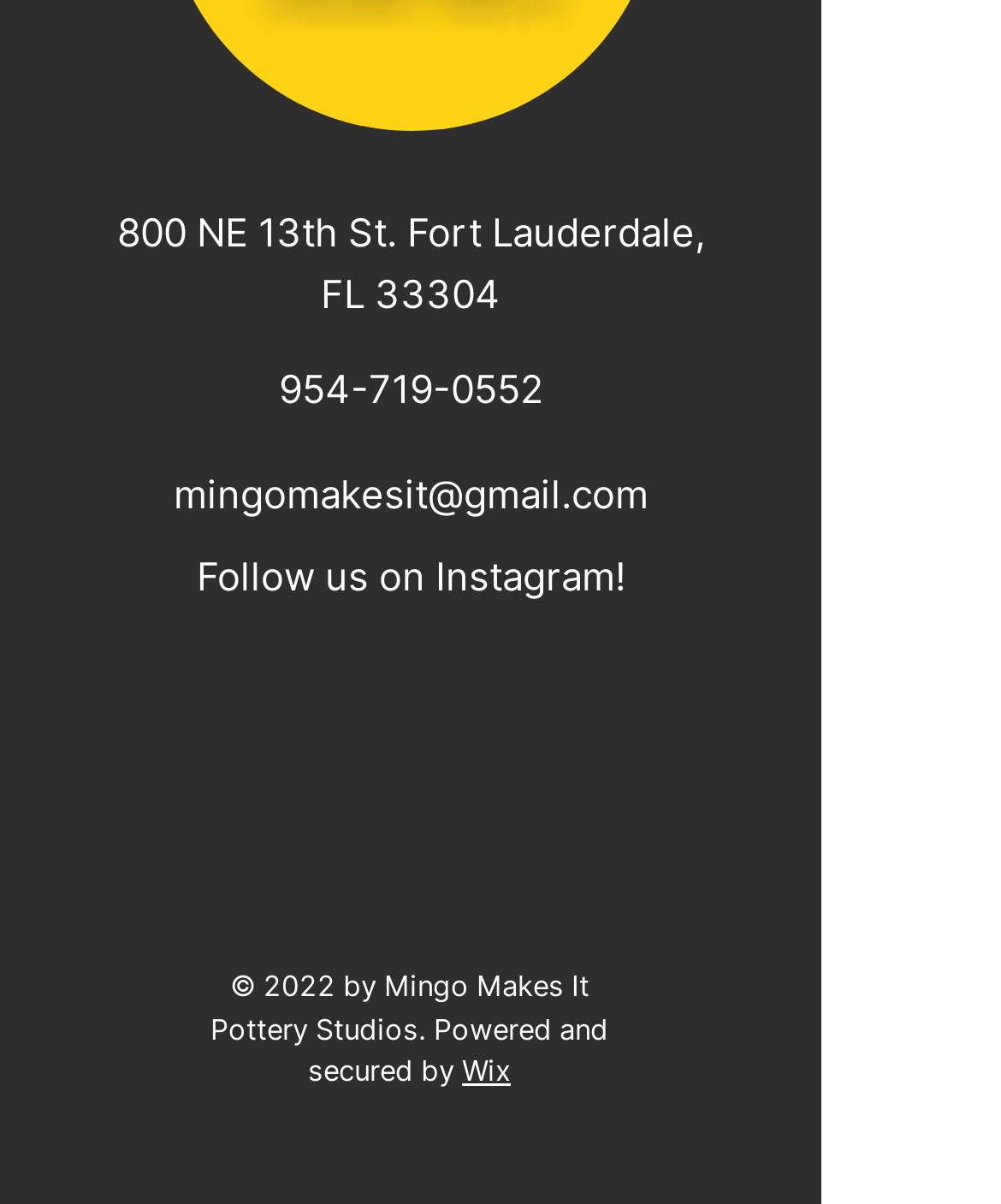What is the year of copyright for Mingo Makes It Pottery Studios?
Utilize the information in the image to give a detailed answer to the question.

I found the year of copyright by looking at the static text element at the bottom of the page, which contains the text '© 2022 by Mingo Makes It Pottery Studios'.